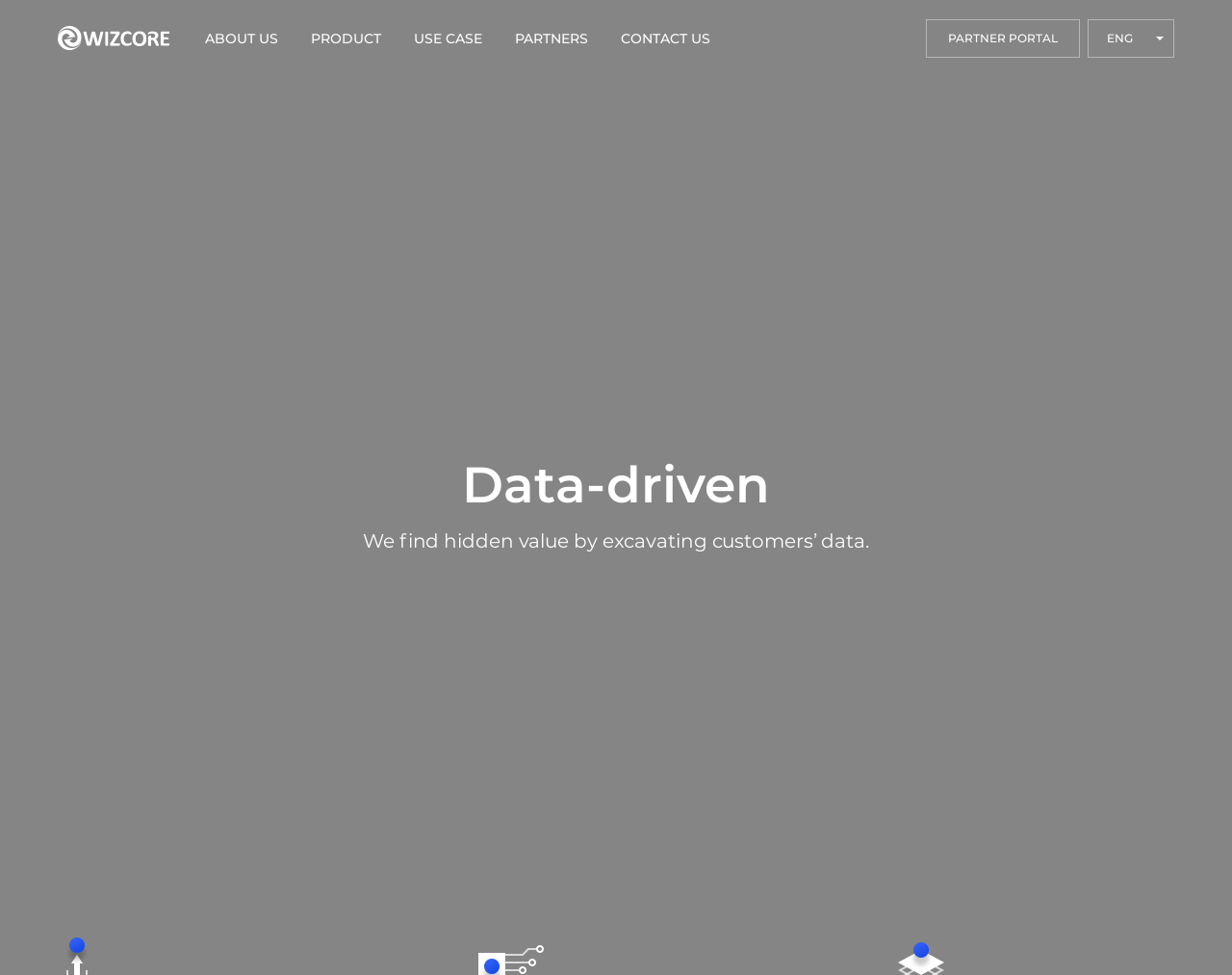How many main sections are there in the top navigation bar?
Please give a detailed and elaborate answer to the question.

By examining the links in the top navigation bar, I can see that there are five main sections: 'ABOUT US', 'PRODUCT', 'USE CASE', 'PARTNERS', and 'CONTACT US'.